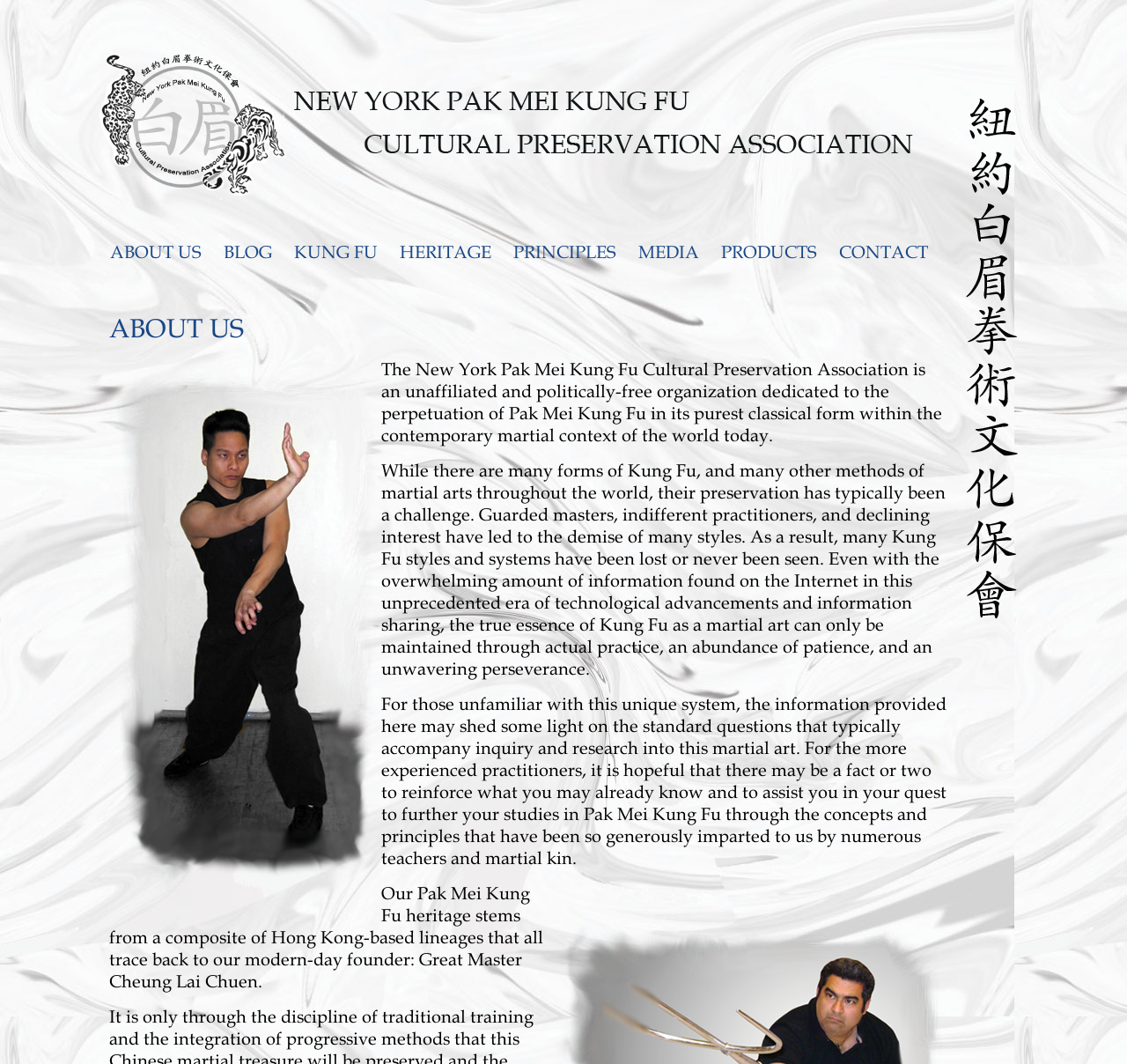Identify the bounding box coordinates for the UI element mentioned here: "Principles". Provide the coordinates as four float values between 0 and 1, i.e., [left, top, right, bottom].

[0.455, 0.228, 0.547, 0.248]